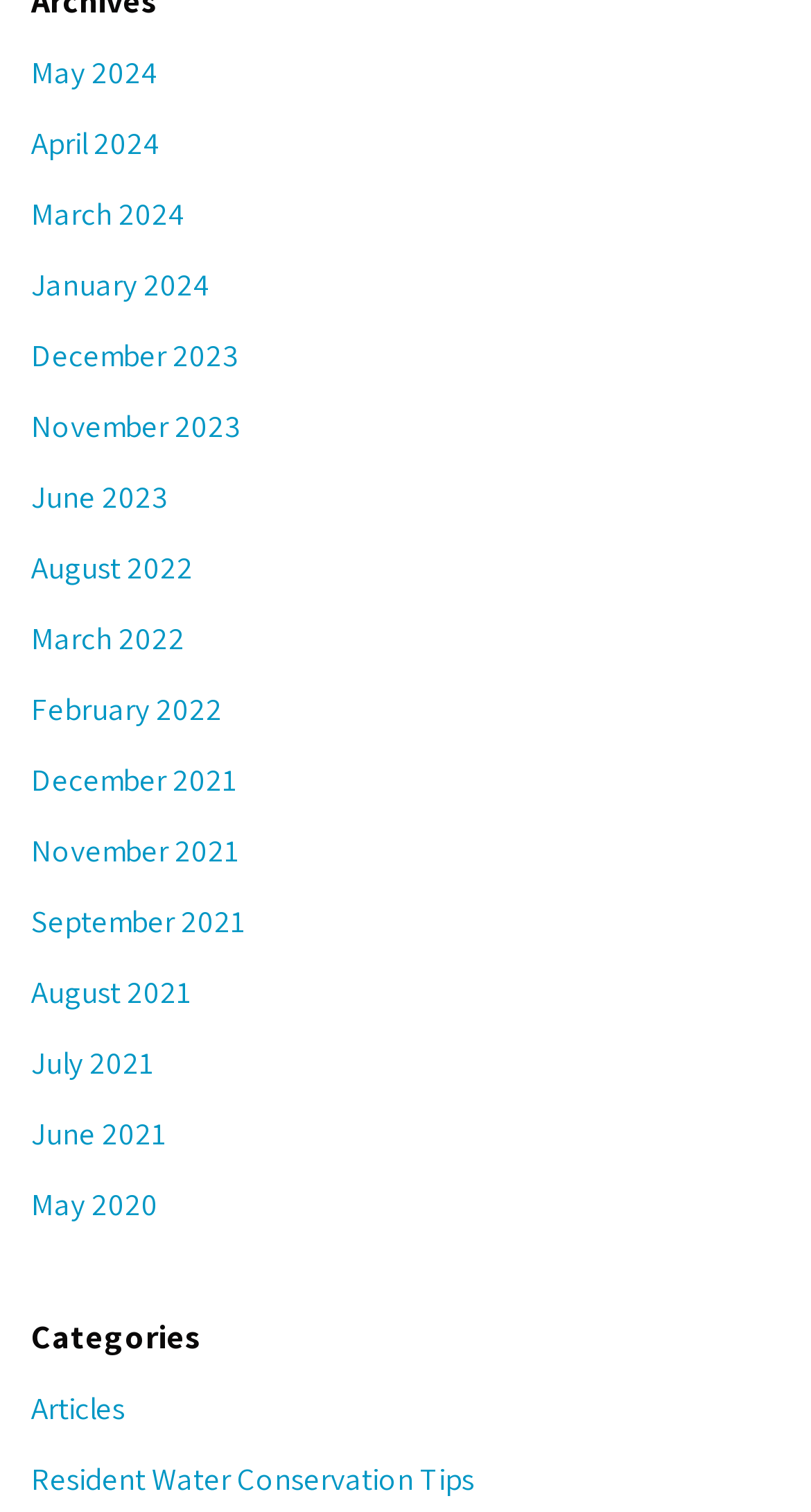Determine the bounding box coordinates of the area to click in order to meet this instruction: "Go to May 2024".

[0.038, 0.034, 0.195, 0.06]